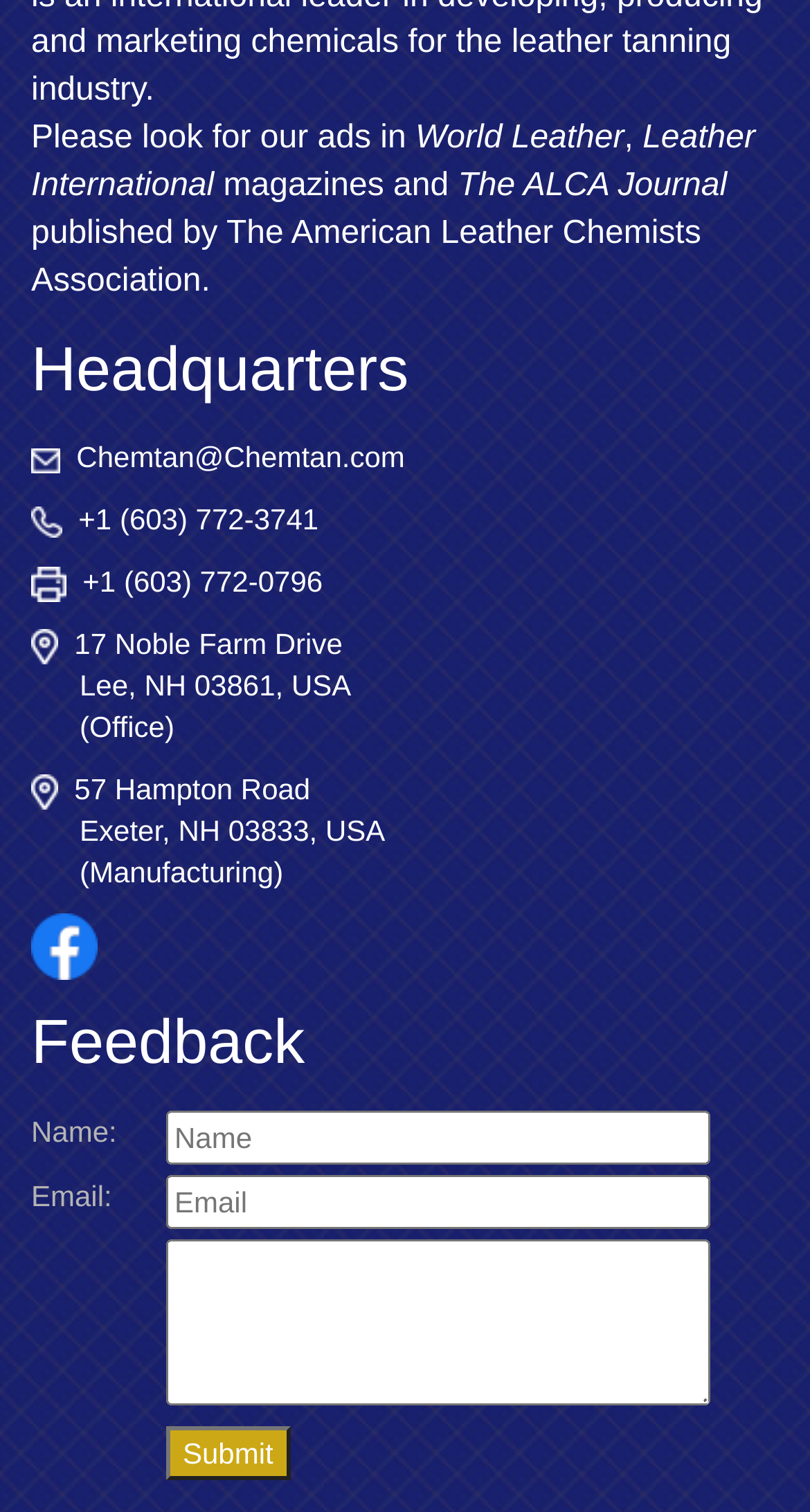Answer the following query with a single word or phrase:
How many phone numbers are listed?

Two